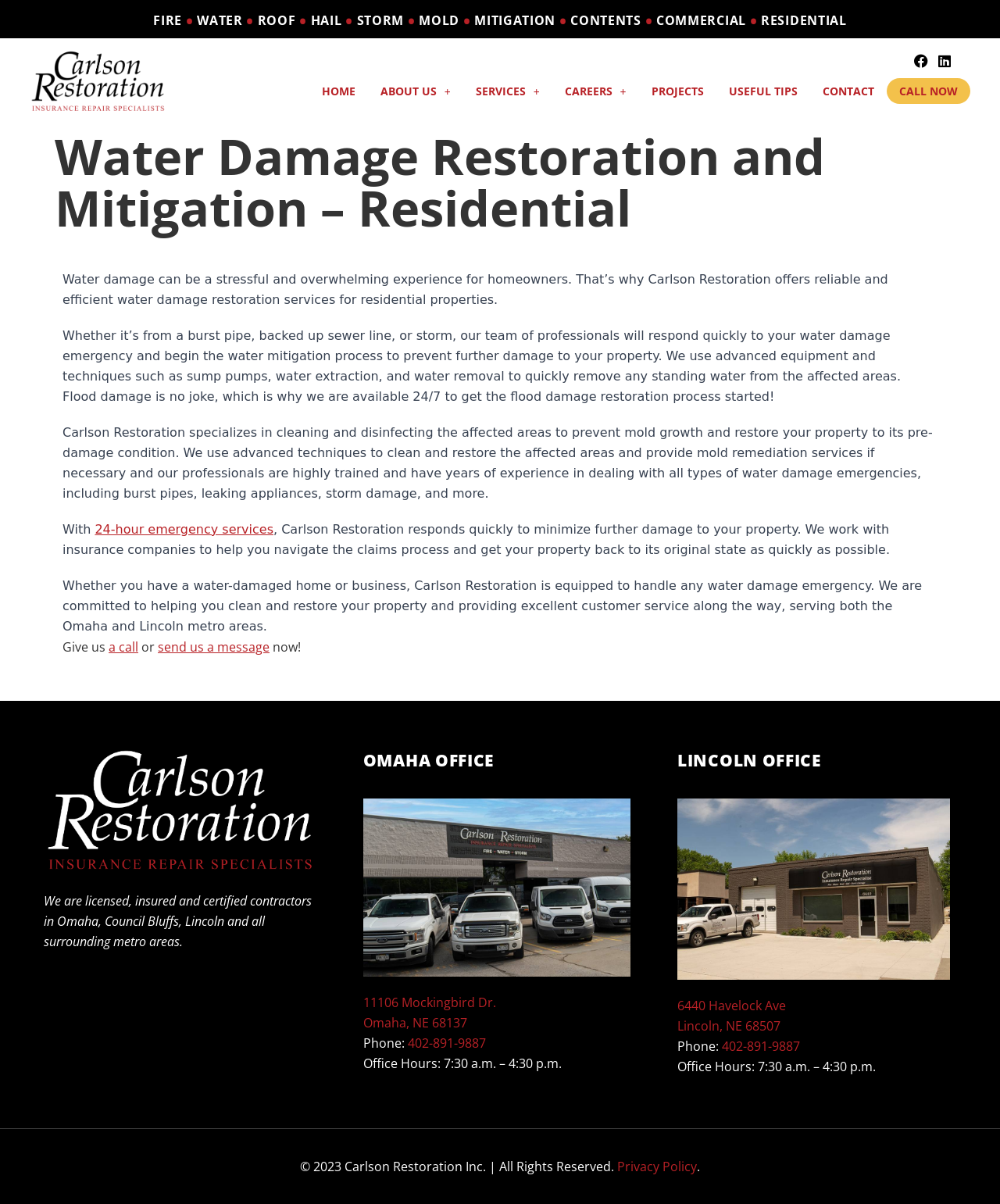Provide your answer in one word or a succinct phrase for the question: 
How many offices does Carlson Restoration have?

2